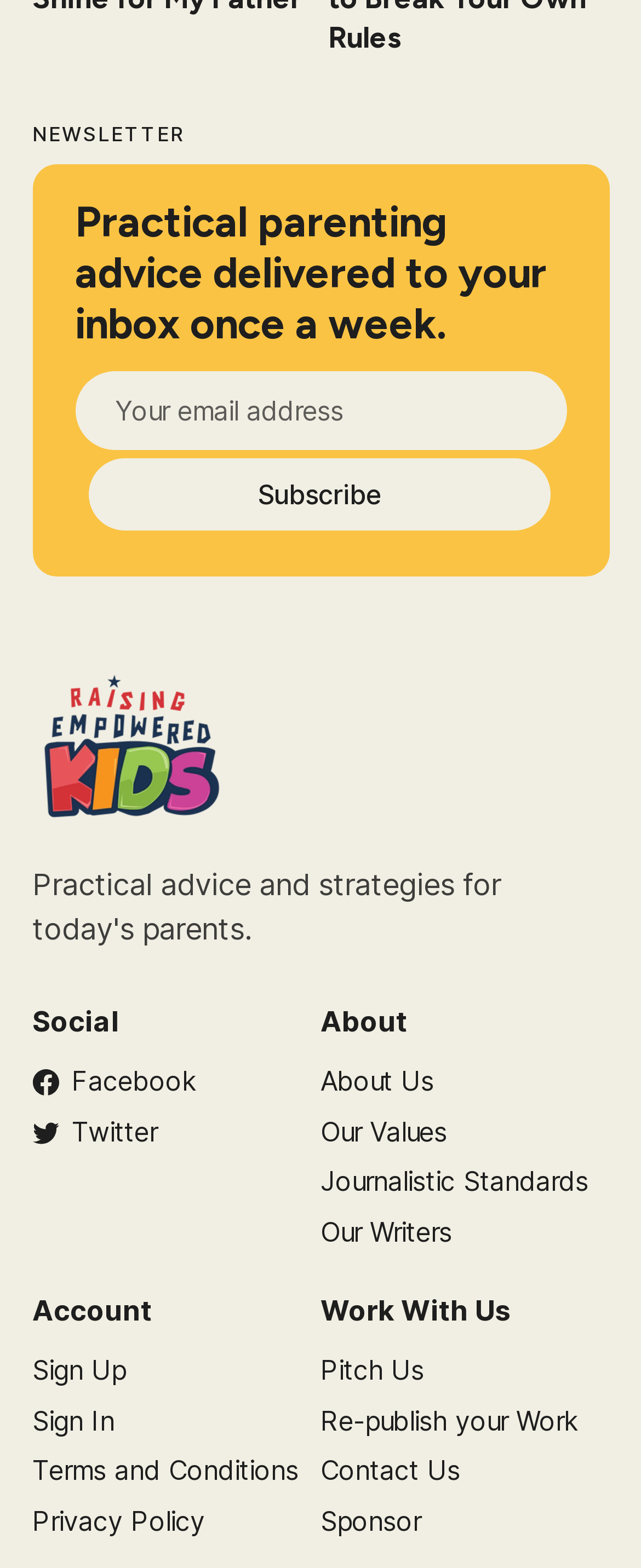Please analyze the image and provide a thorough answer to the question:
What is the topic of the website?

The topic of the website can be inferred from the image link 'Raising Empowered Kids home' which is located at the top of the webpage, suggesting that the website is about raising empowered kids.